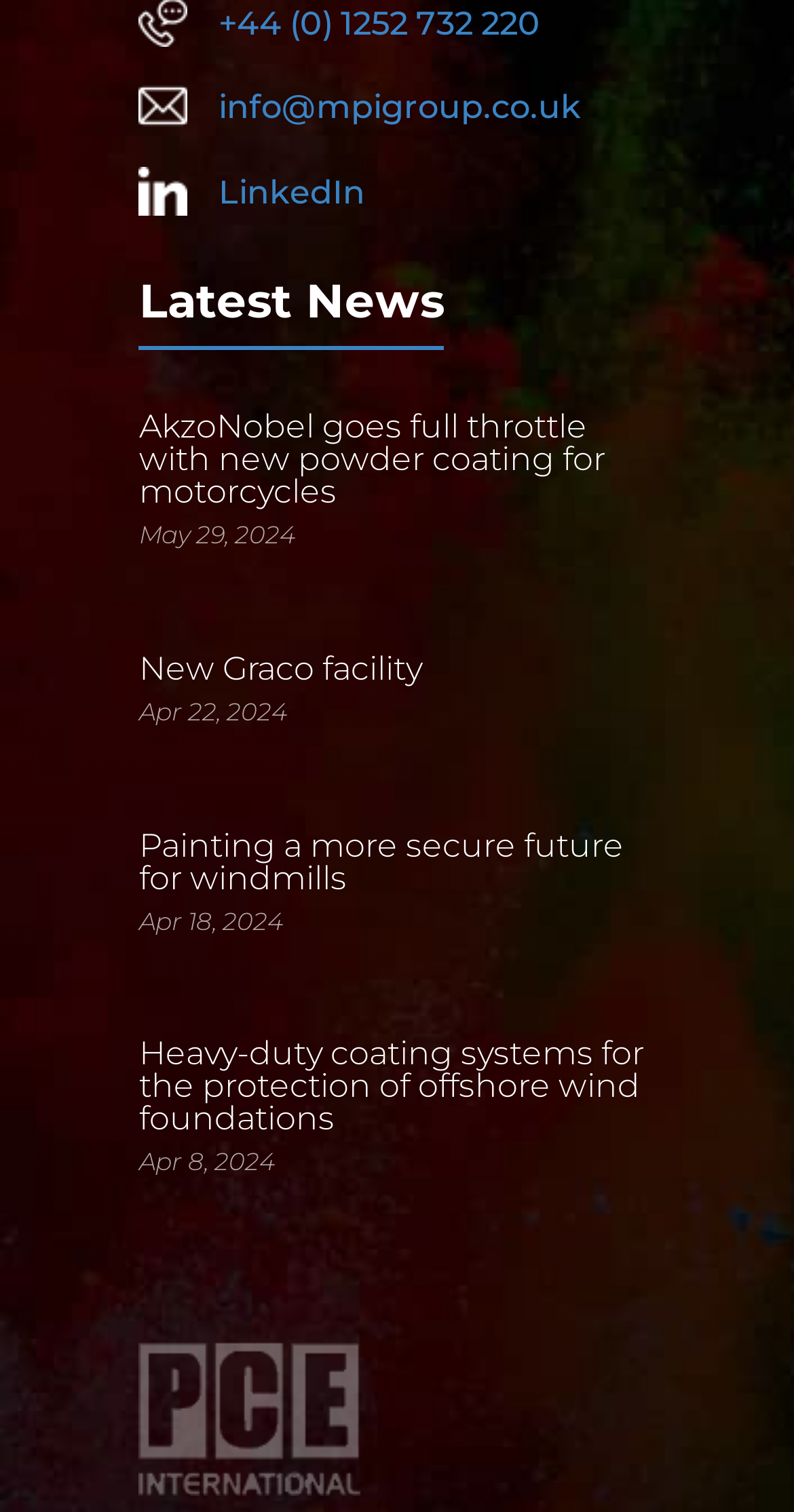Answer with a single word or phrase: 
How many news articles are displayed on this webpage?

4